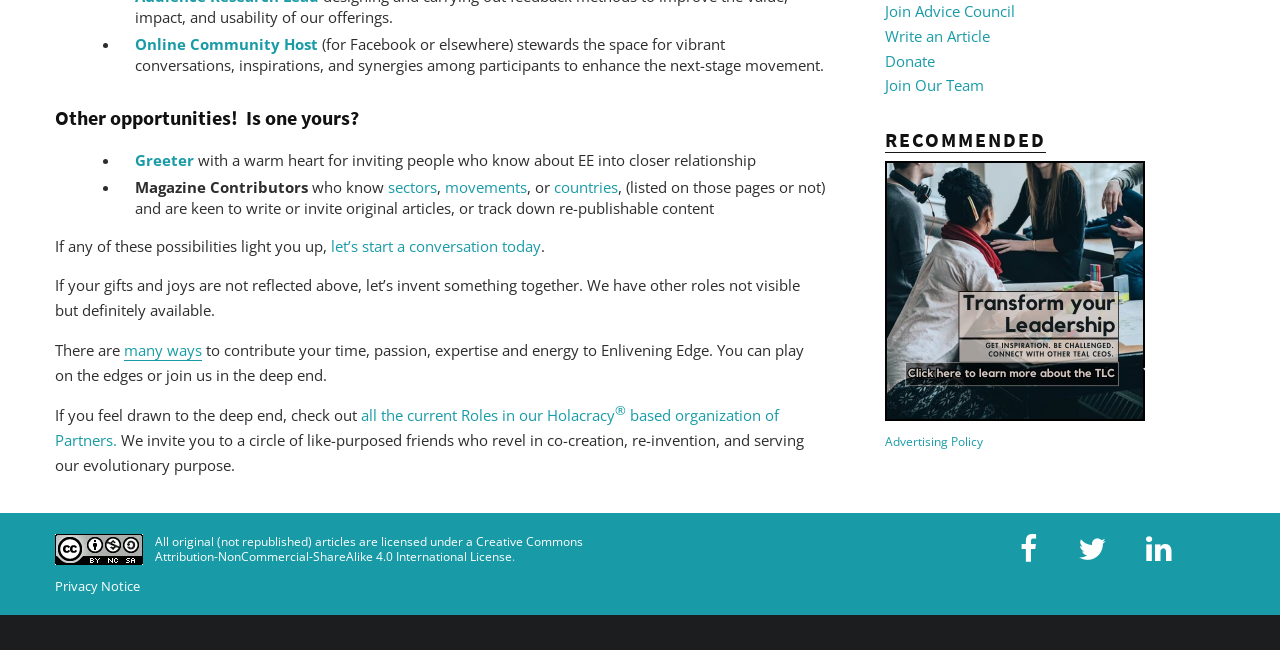Identify the bounding box for the UI element specified in this description: "Write an Article". The coordinates must be four float numbers between 0 and 1, formatted as [left, top, right, bottom].

[0.691, 0.039, 0.773, 0.07]